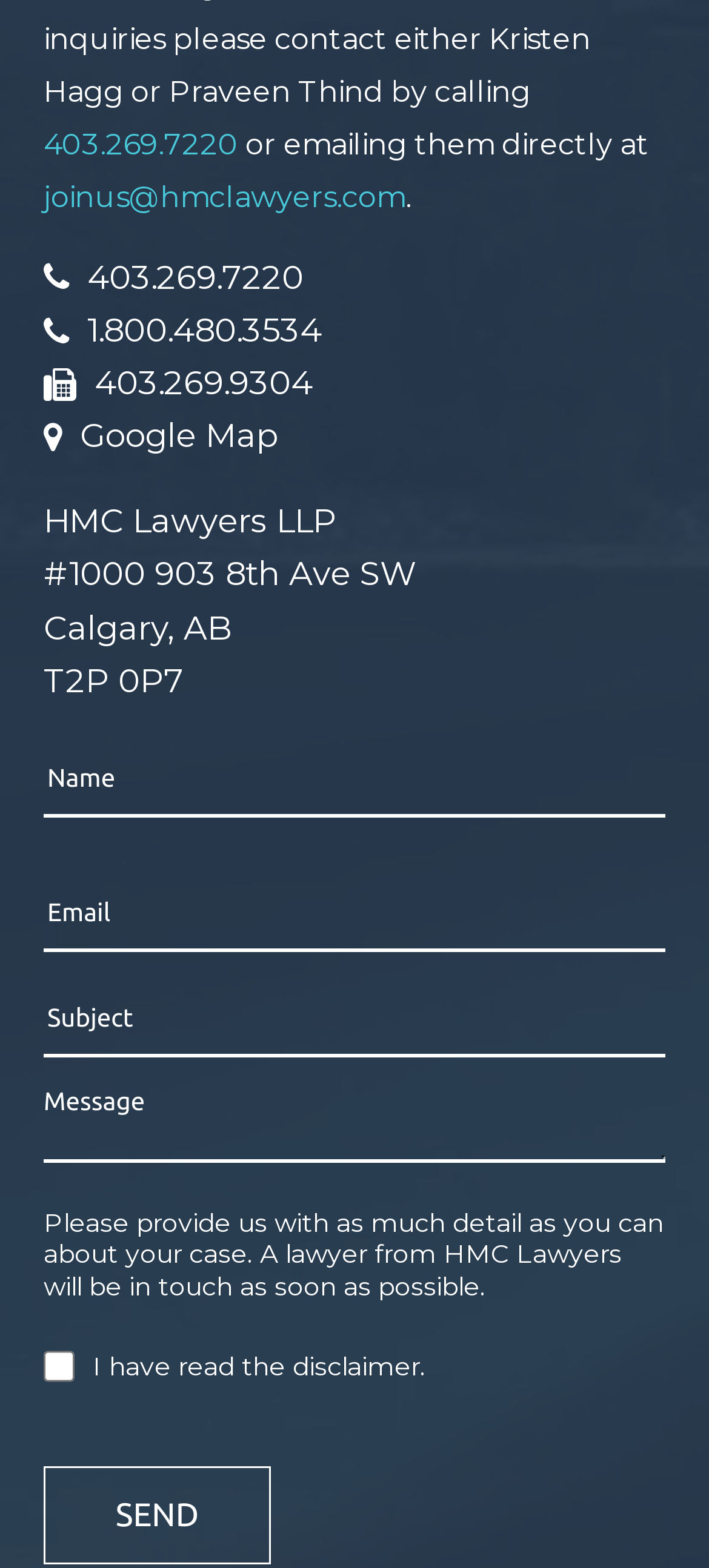Please identify the bounding box coordinates of the element that needs to be clicked to perform the following instruction: "Call 403.269.7220".

[0.062, 0.081, 0.336, 0.103]